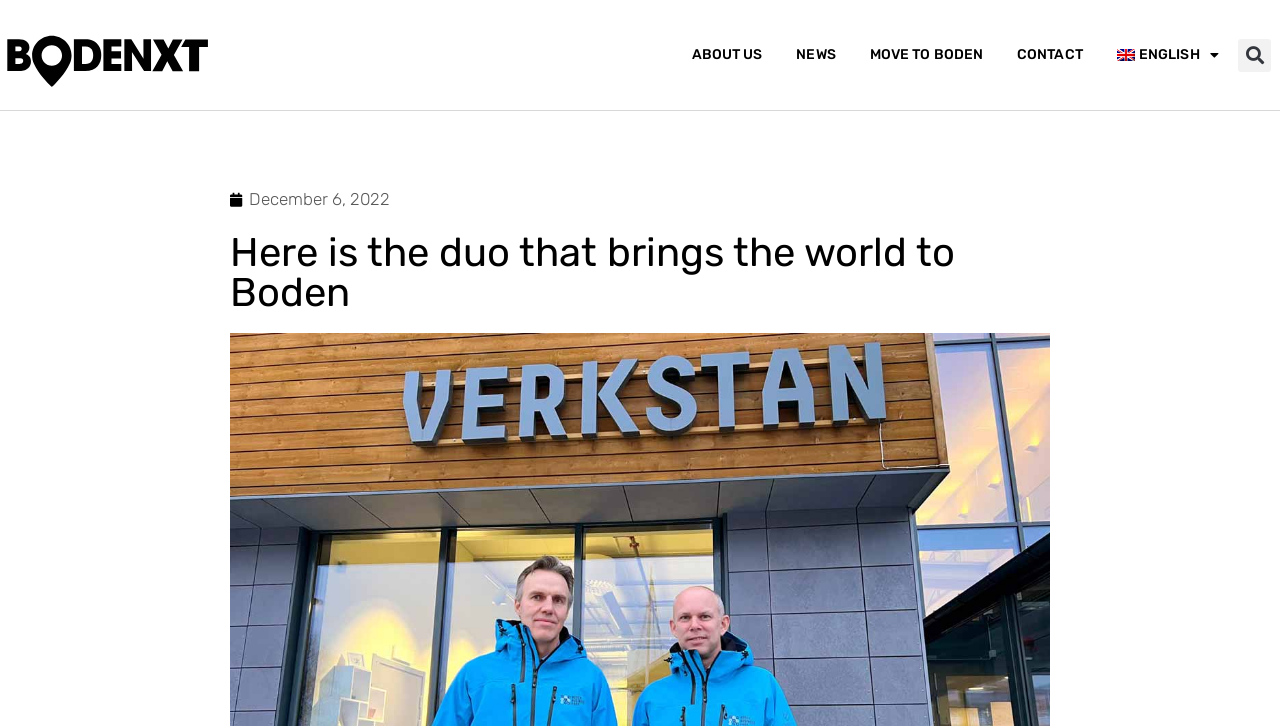Answer with a single word or phrase: 
What is the purpose of the search button?

To search